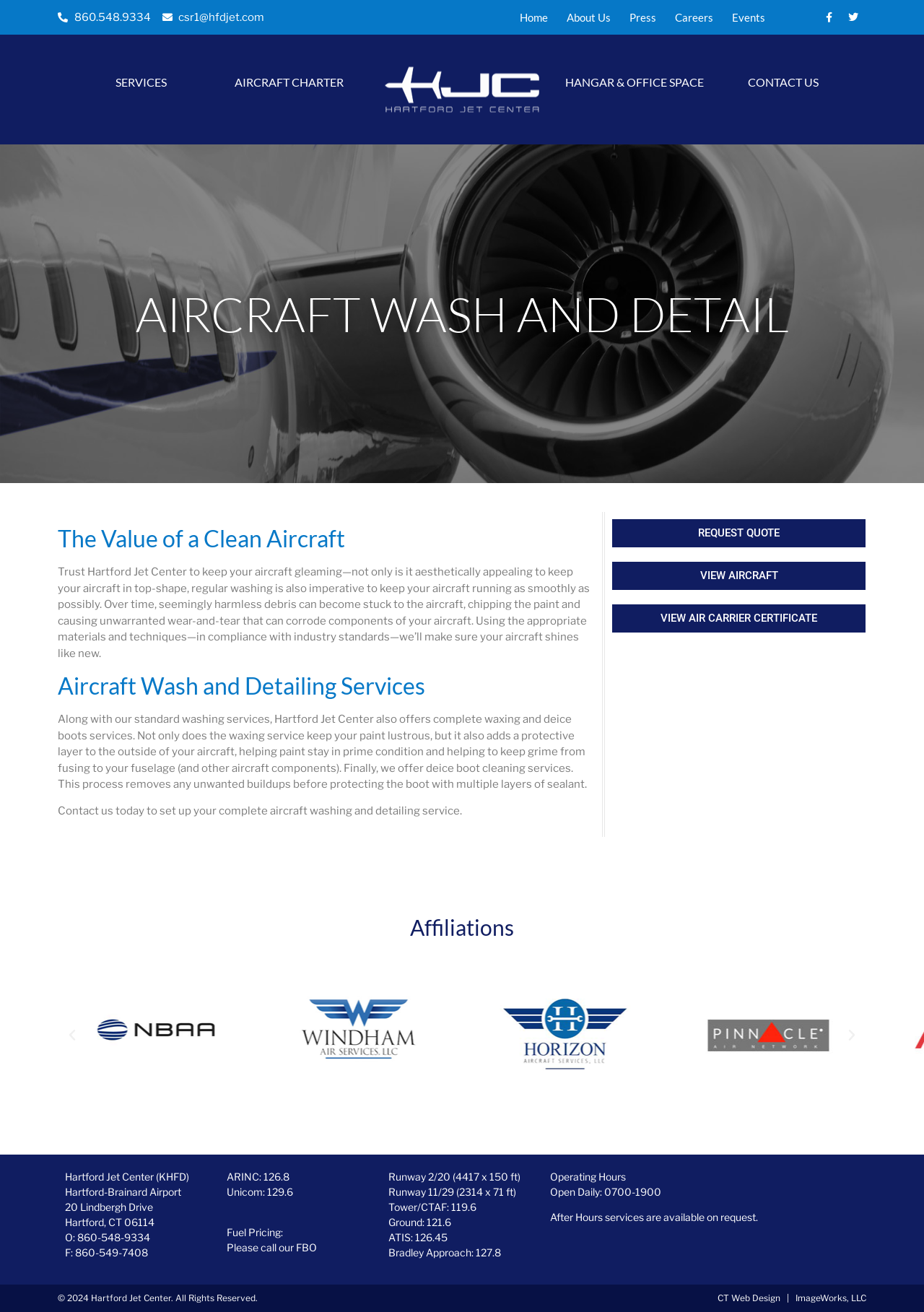What is the address of Hartford Jet Center?
Look at the webpage screenshot and answer the question with a detailed explanation.

I found the address by looking at the bottom of the webpage, where the contact information is listed. The address is '20 Lindbergh Drive, Hartford, CT 06114'.